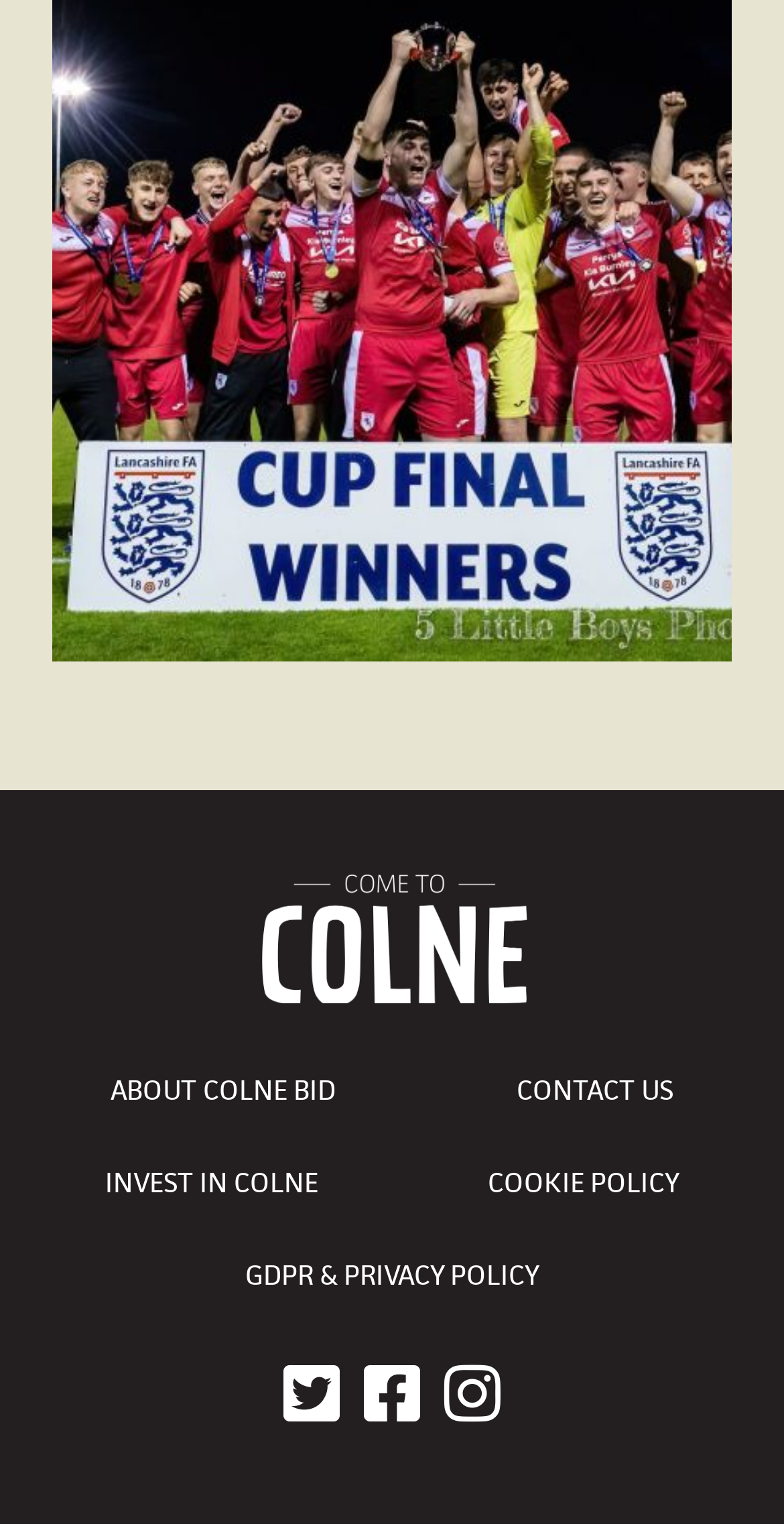Please identify the bounding box coordinates of the clickable area that will allow you to execute the instruction: "open Facebook".

[0.459, 0.893, 0.541, 0.936]